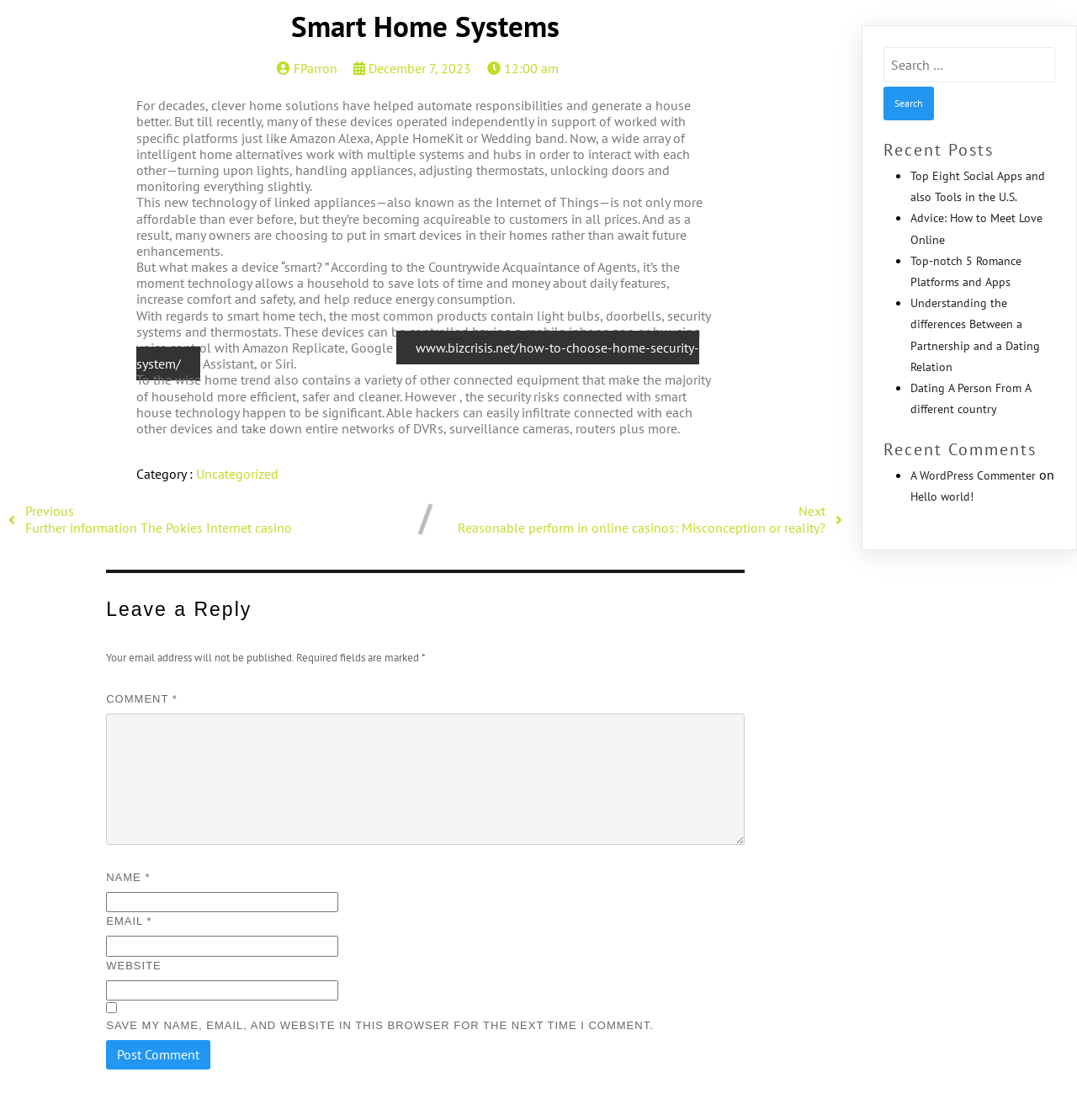What is the purpose of the 'Leave a Reply' section?
Answer the question with a thorough and detailed explanation.

The 'Leave a Reply' section appears to be a comment form where users can enter their name, email, website, and comment on the article. The purpose of this section is to allow users to engage with the content and leave their thoughts or opinions.